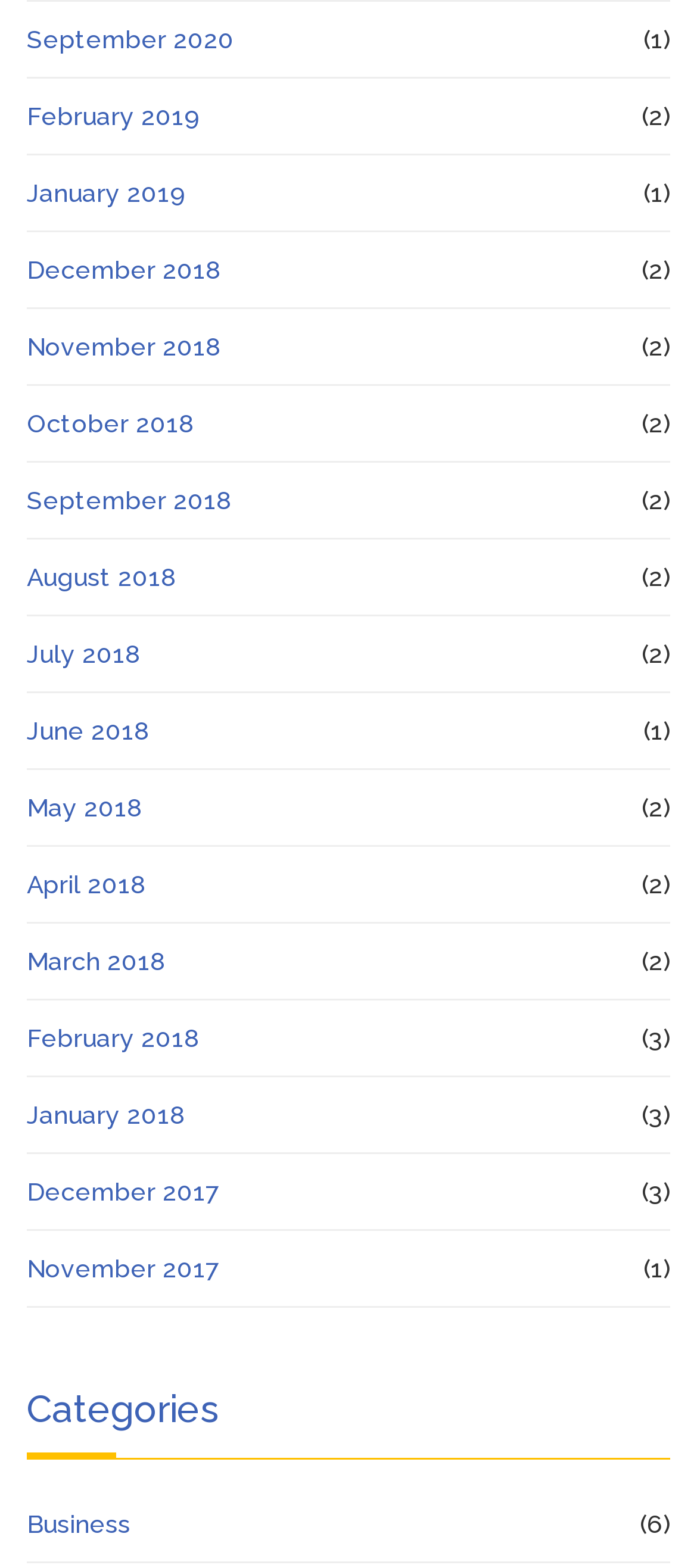Determine the bounding box coordinates of the area to click in order to meet this instruction: "View September 2020 archives".

[0.038, 0.013, 0.336, 0.038]